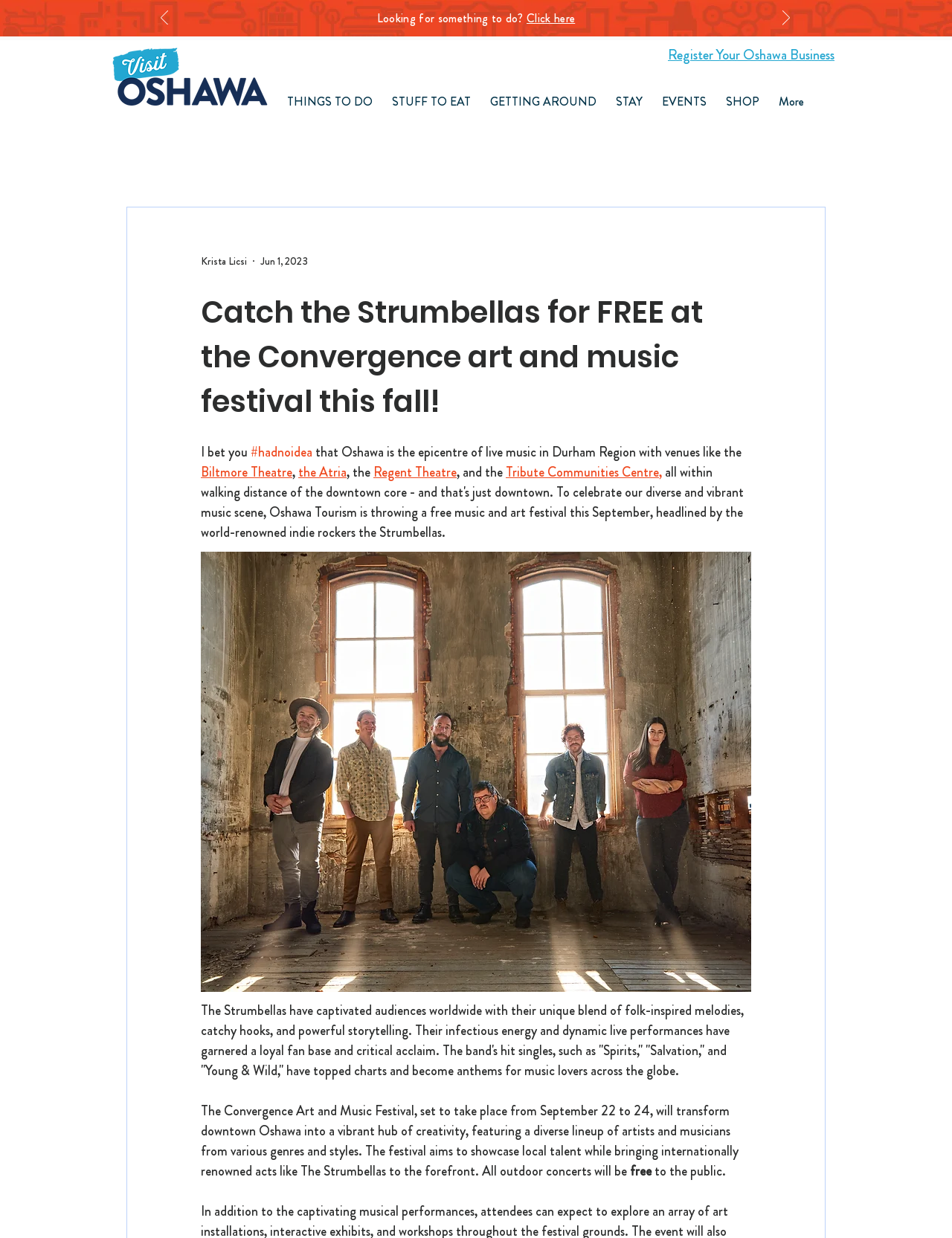Locate the bounding box coordinates of the element that needs to be clicked to carry out the instruction: "Click the 'Register Your Oshawa Business' link". The coordinates should be given as four float numbers ranging from 0 to 1, i.e., [left, top, right, bottom].

[0.702, 0.04, 0.877, 0.051]